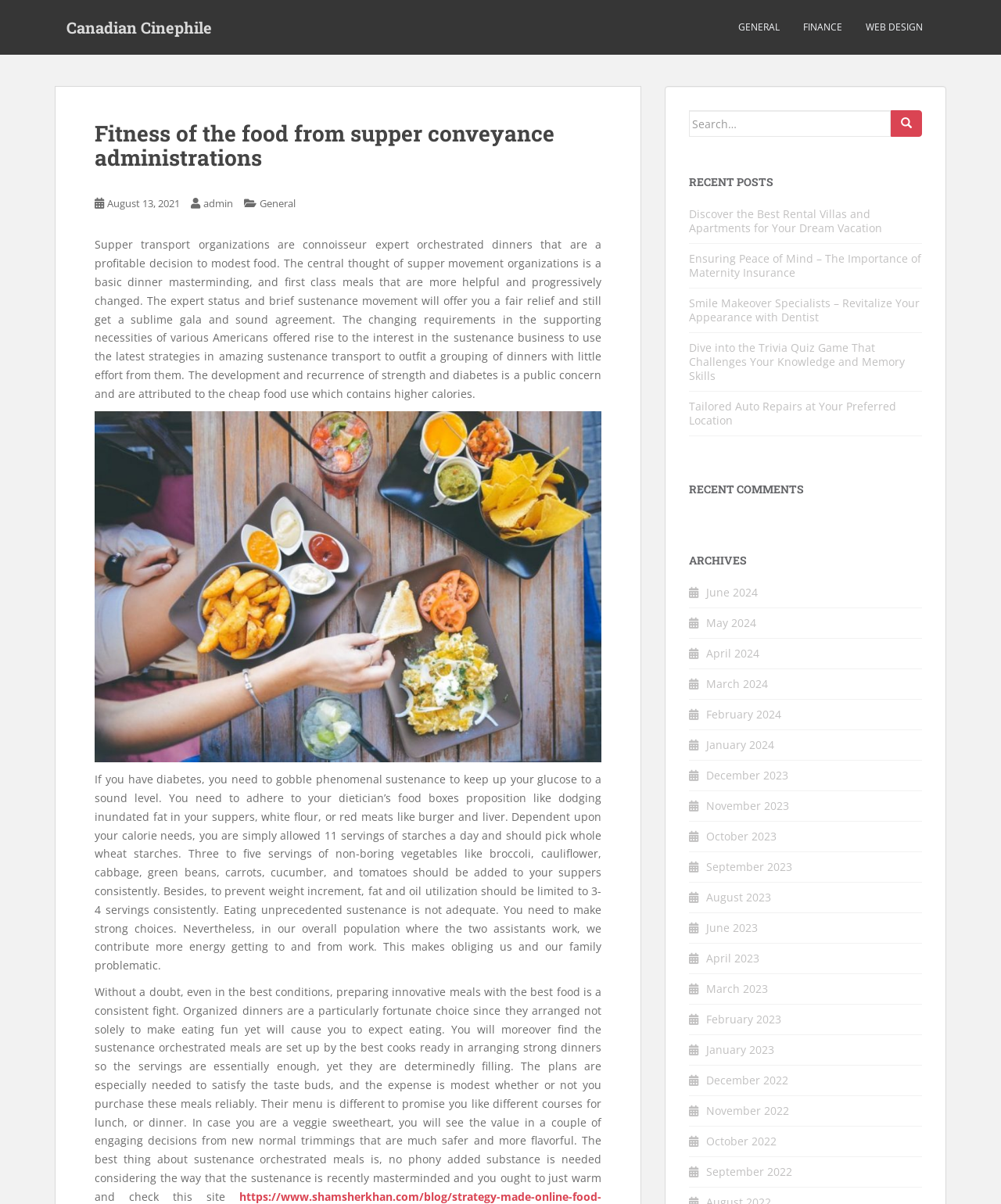Provide a brief response to the question below using one word or phrase:
What is the topic of the article?

Fitness of food